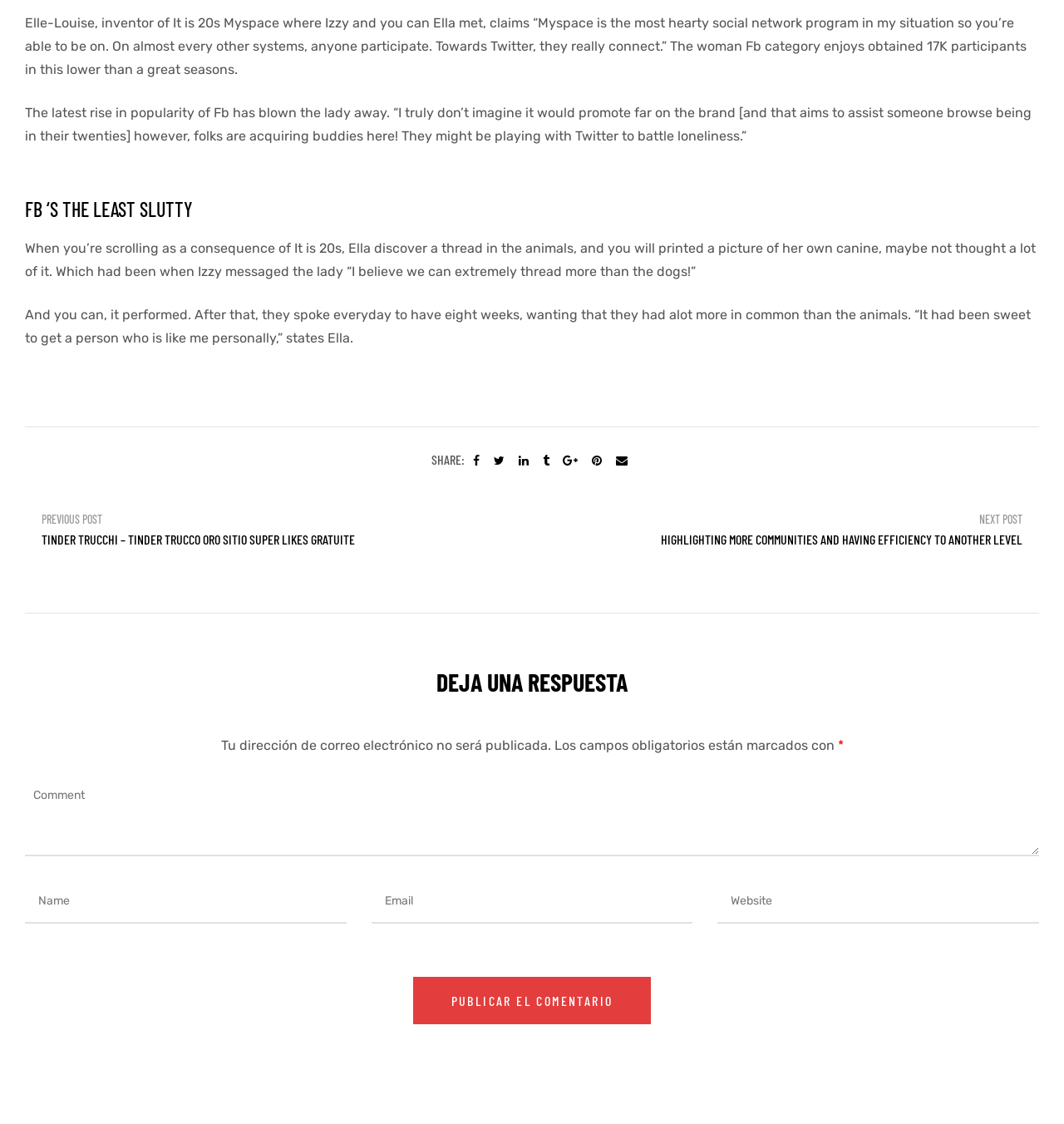Indicate the bounding box coordinates of the clickable region to achieve the following instruction: "Enter a comment in the text box."

[0.023, 0.692, 0.977, 0.762]